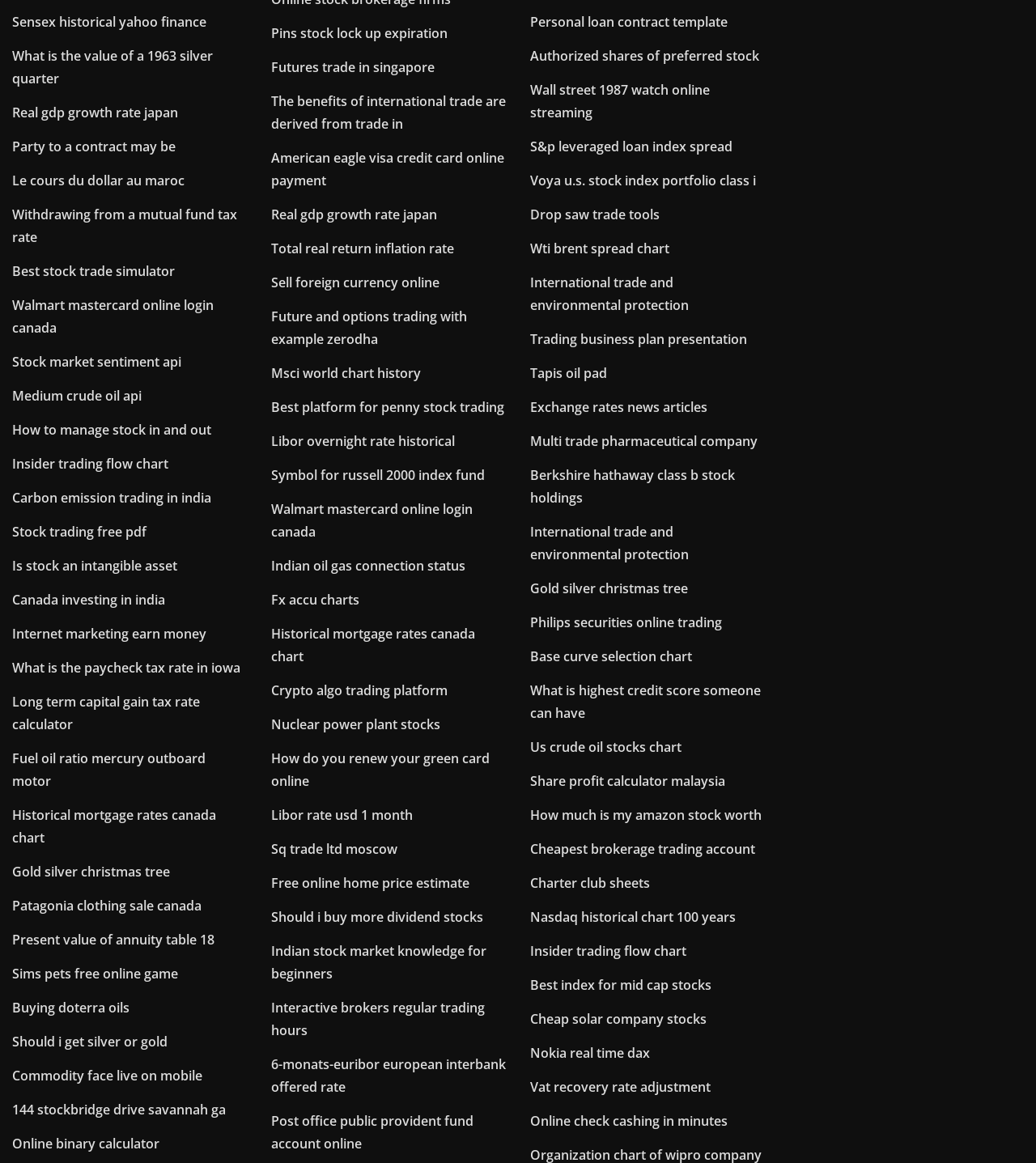Indicate the bounding box coordinates of the clickable region to achieve the following instruction: "Check Stock market sentiment api link."

[0.012, 0.304, 0.175, 0.319]